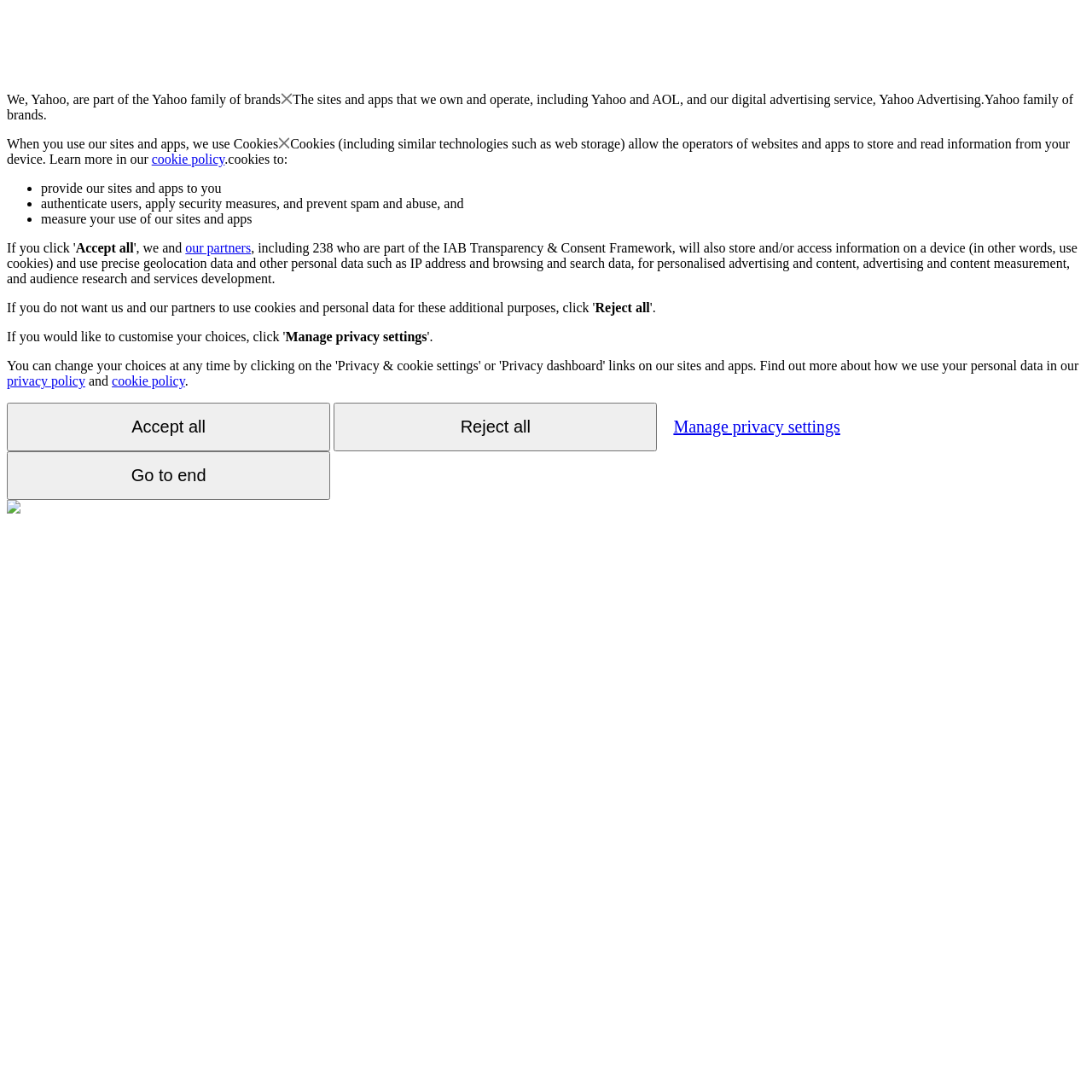Indicate the bounding box coordinates of the element that must be clicked to execute the instruction: "Go to the 'privacy policy'". The coordinates should be given as four float numbers between 0 and 1, i.e., [left, top, right, bottom].

[0.006, 0.342, 0.078, 0.355]